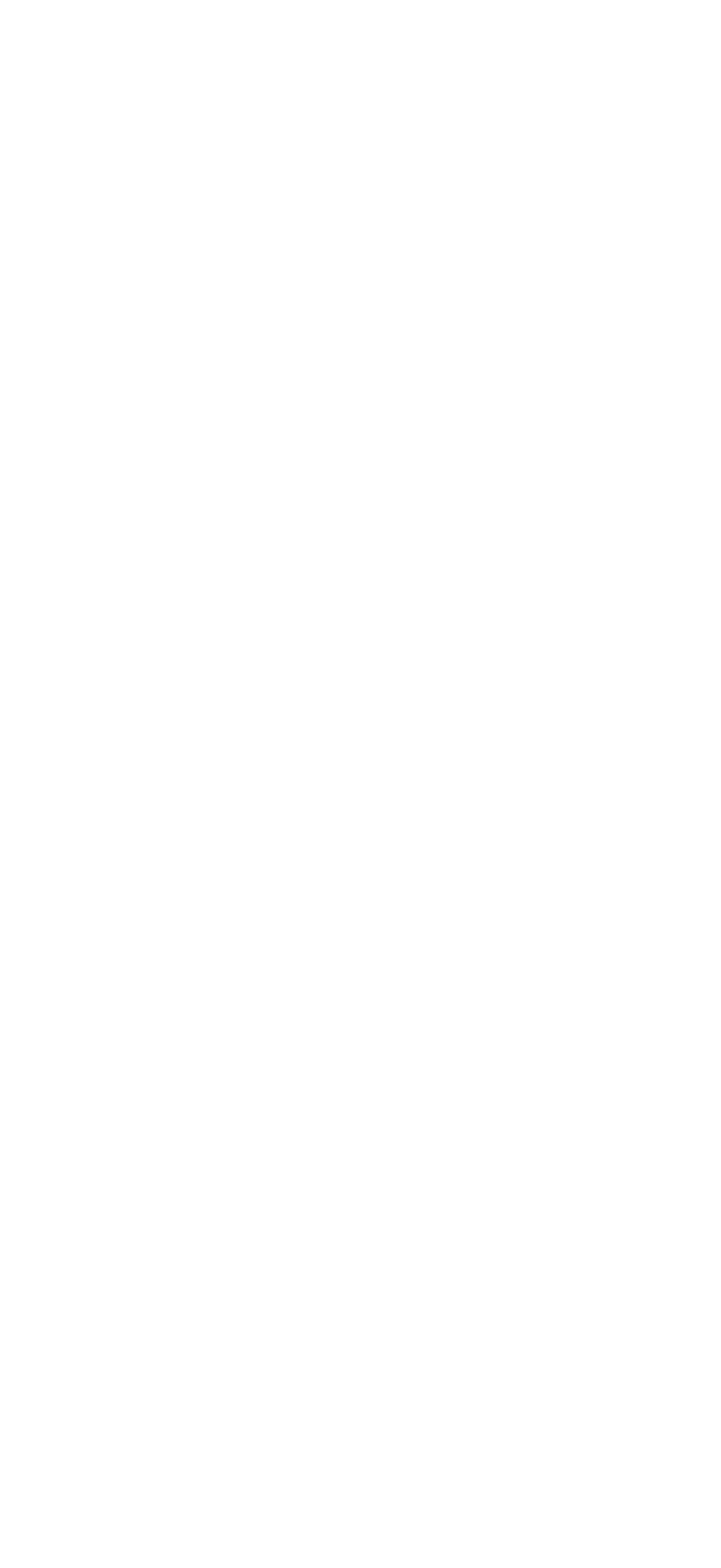What is the purpose of the partnerships mentioned?
From the screenshot, provide a brief answer in one word or phrase.

To work together for a common goal